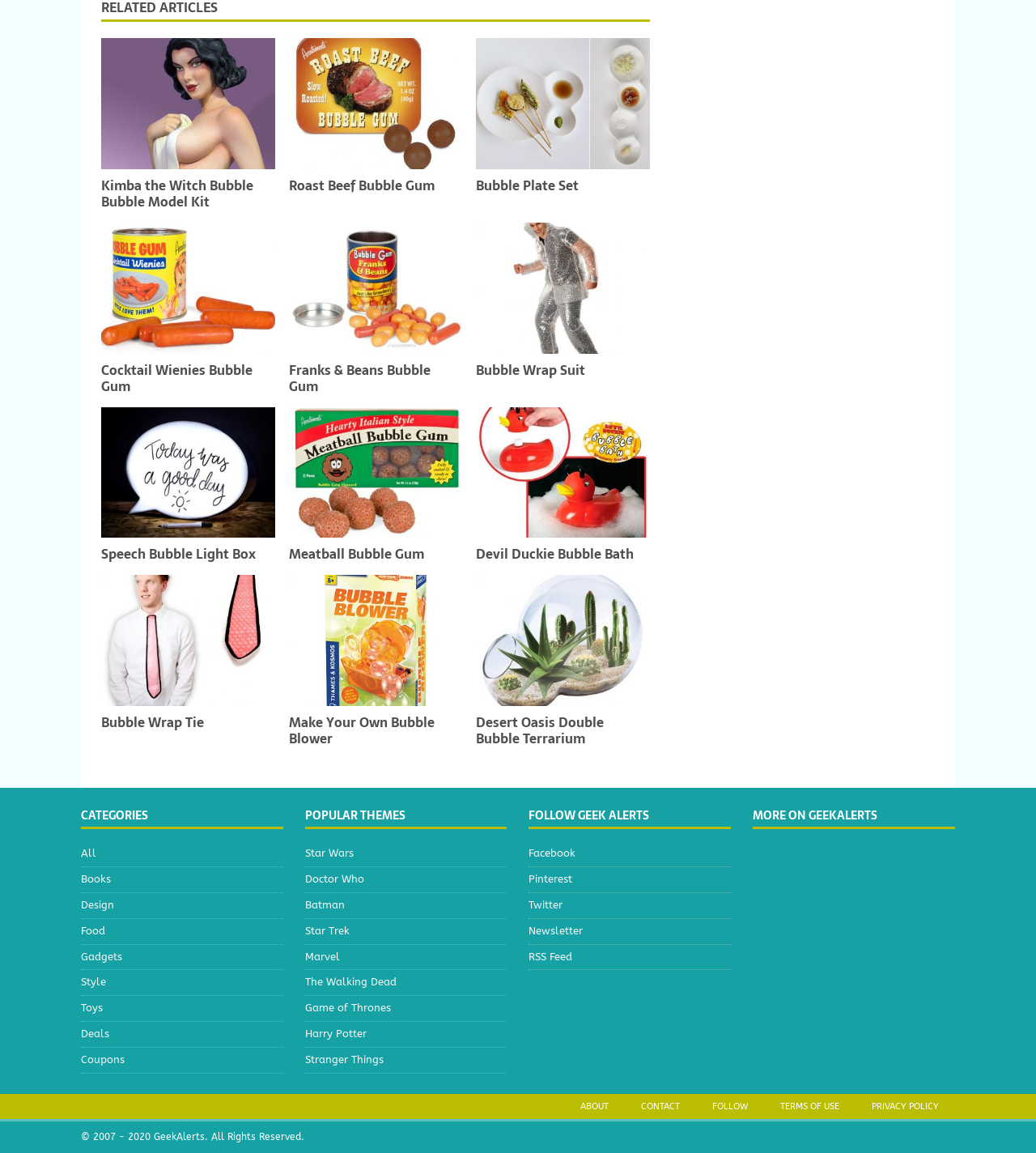What is the name of the product with the image?
Give a one-word or short-phrase answer derived from the screenshot.

Roast Beef Bubble Gum